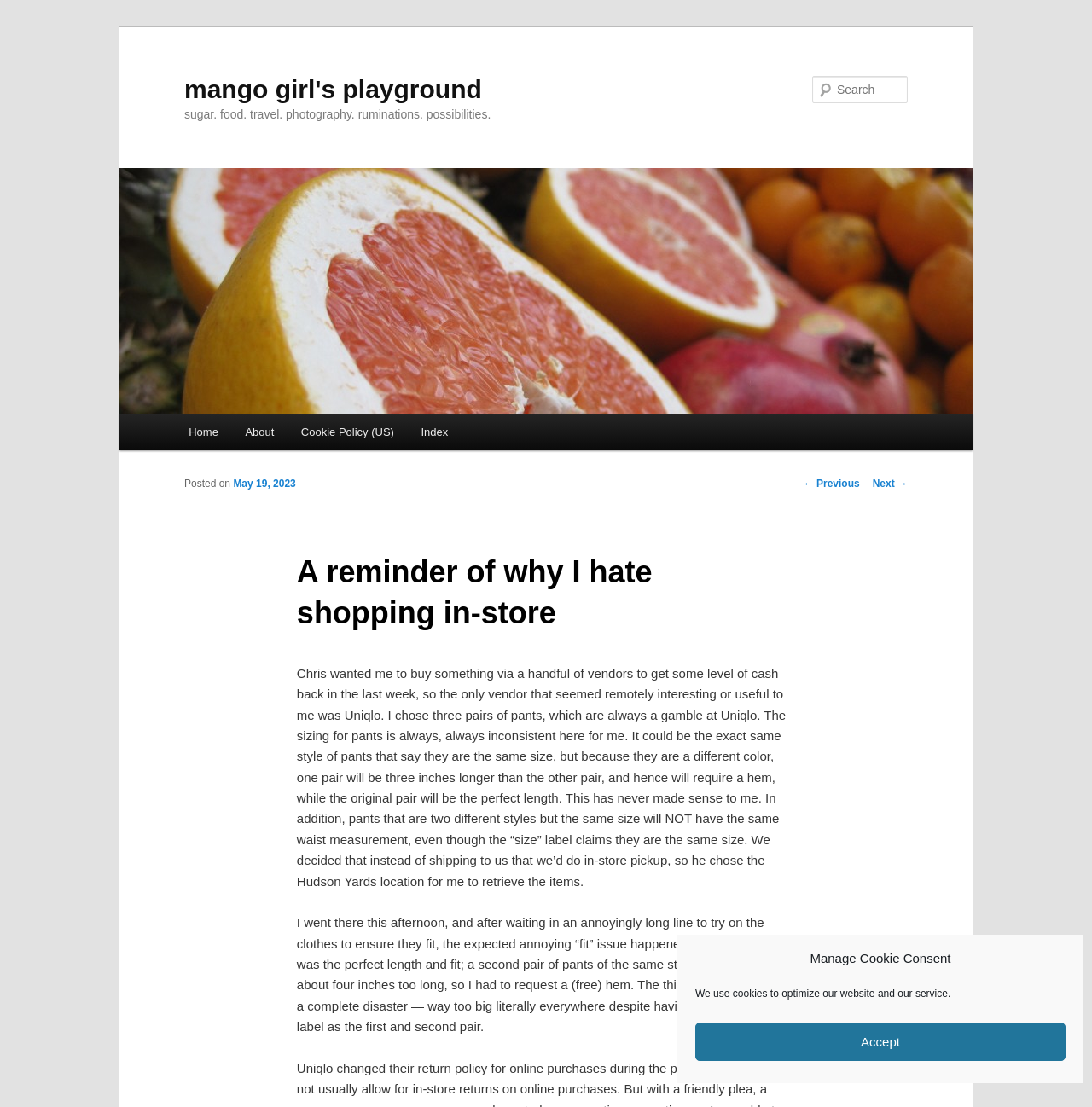What did the author have to request for the second pair of pants?
Answer the question with detailed information derived from the image.

The author had to request a free hem for the second pair of pants, which was about four inches too long, to ensure a proper fit.